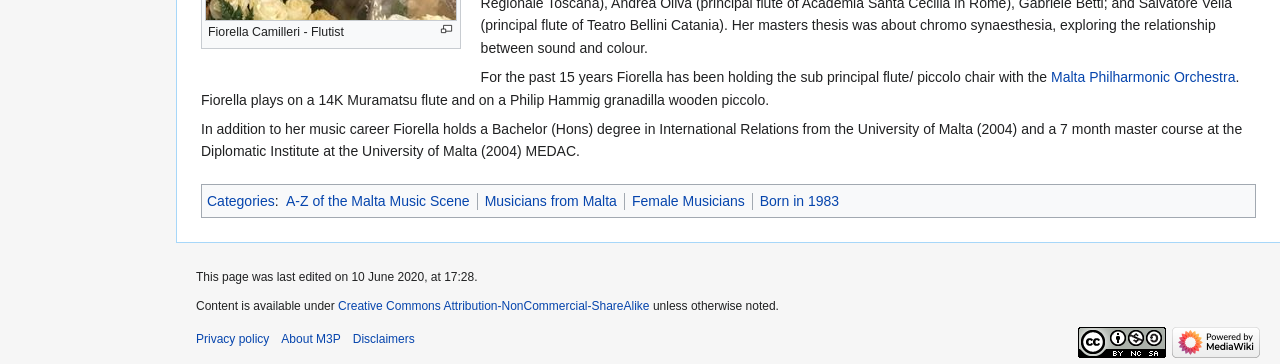What type of degree does Fiorella hold in International Relations?
Refer to the image and answer the question using a single word or phrase.

Bachelor (Hons)